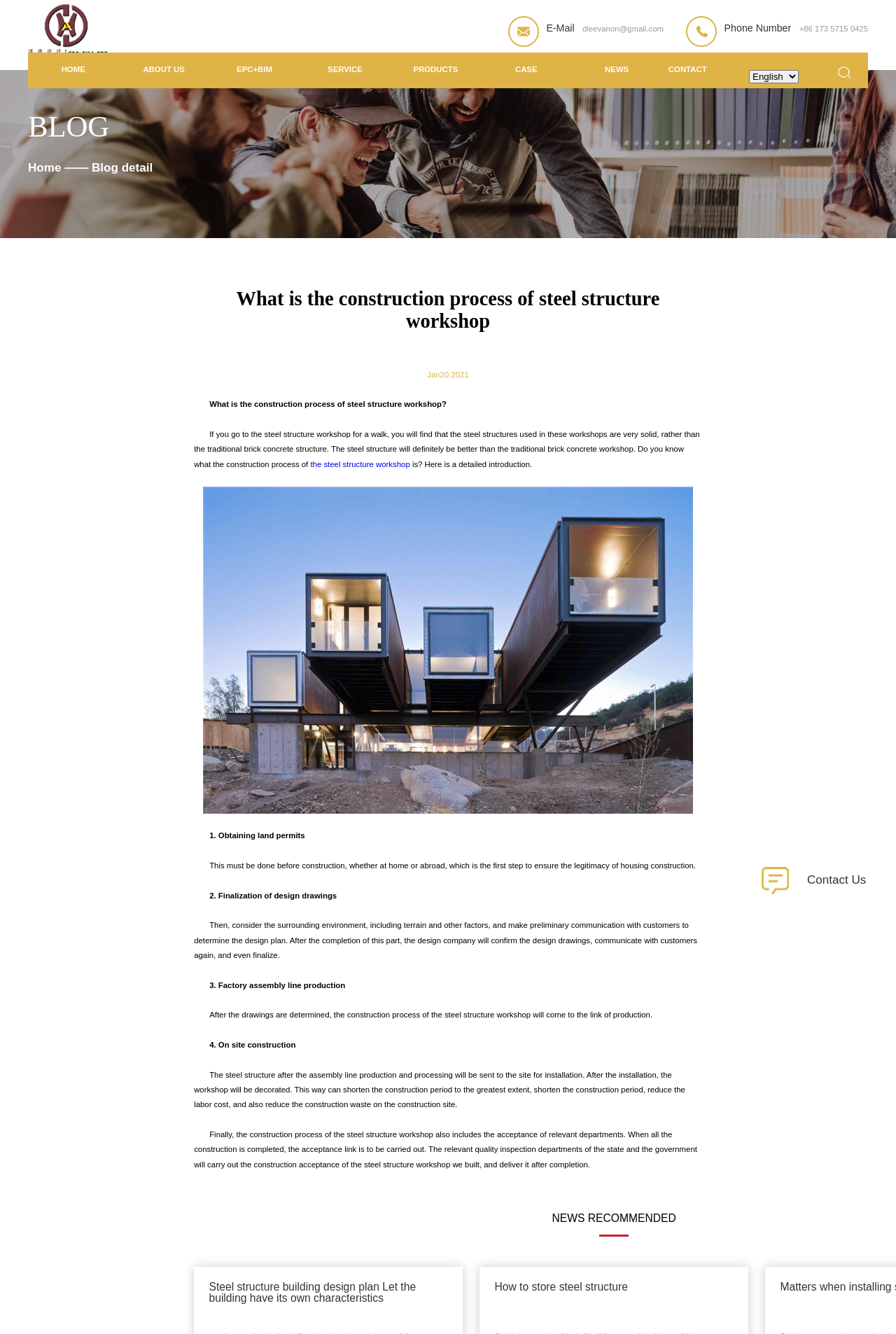Respond with a single word or phrase for the following question: 
How many steps are involved in the construction process?

Five